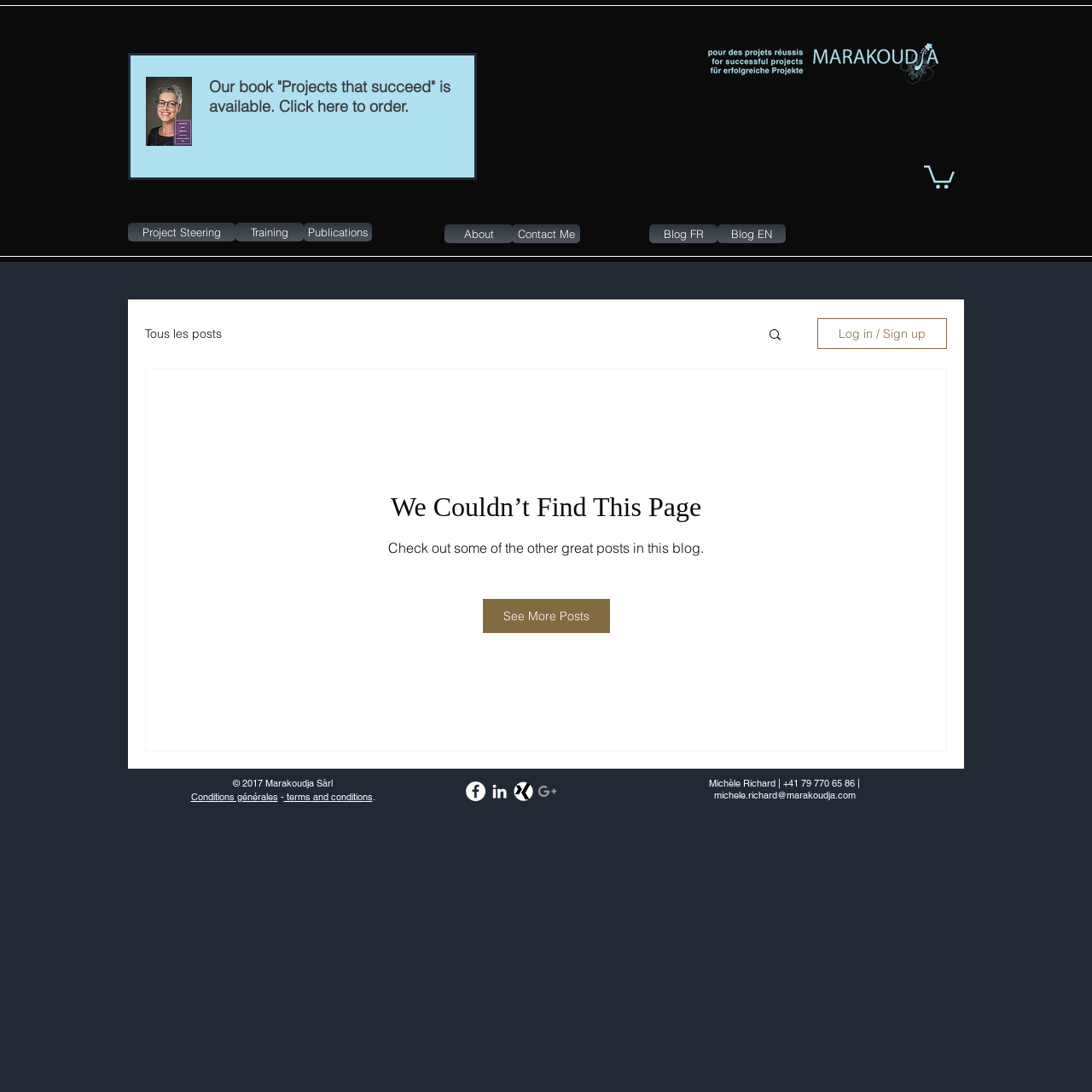Identify the bounding box coordinates of the clickable region required to complete the instruction: "Click on the 'Our book' link". The coordinates should be given as four float numbers within the range of 0 and 1, i.e., [left, top, right, bottom].

[0.191, 0.07, 0.412, 0.106]